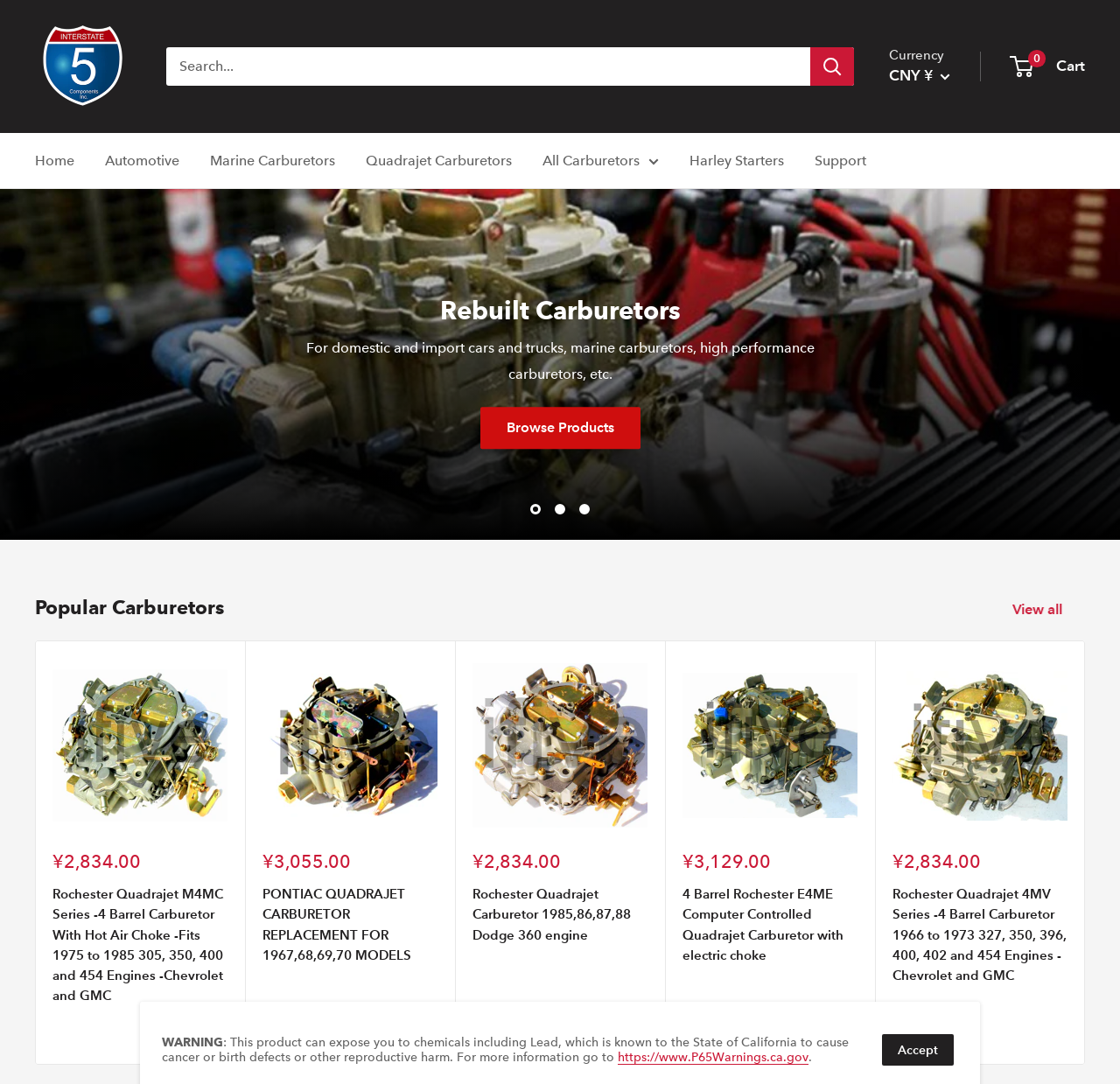Using the format (top-left x, top-left y, bottom-right x, bottom-right y), provide the bounding box coordinates for the described UI element. All values should be floating point numbers between 0 and 1: parent_node: Sale price

[0.609, 0.607, 0.766, 0.768]